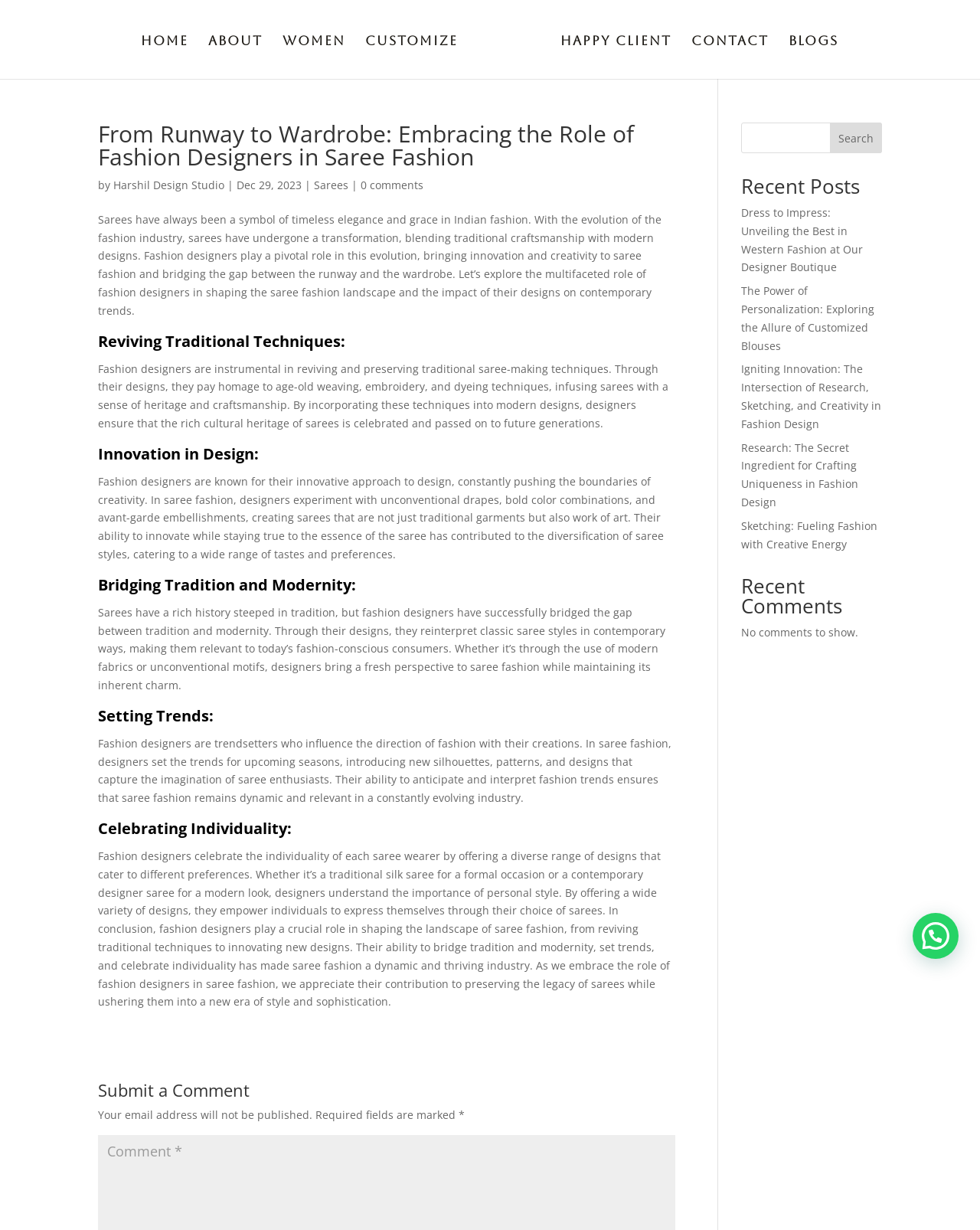Please provide the bounding box coordinates for the element that needs to be clicked to perform the following instruction: "View the 'Recent Posts'". The coordinates should be given as four float numbers between 0 and 1, i.e., [left, top, right, bottom].

[0.756, 0.143, 0.9, 0.166]